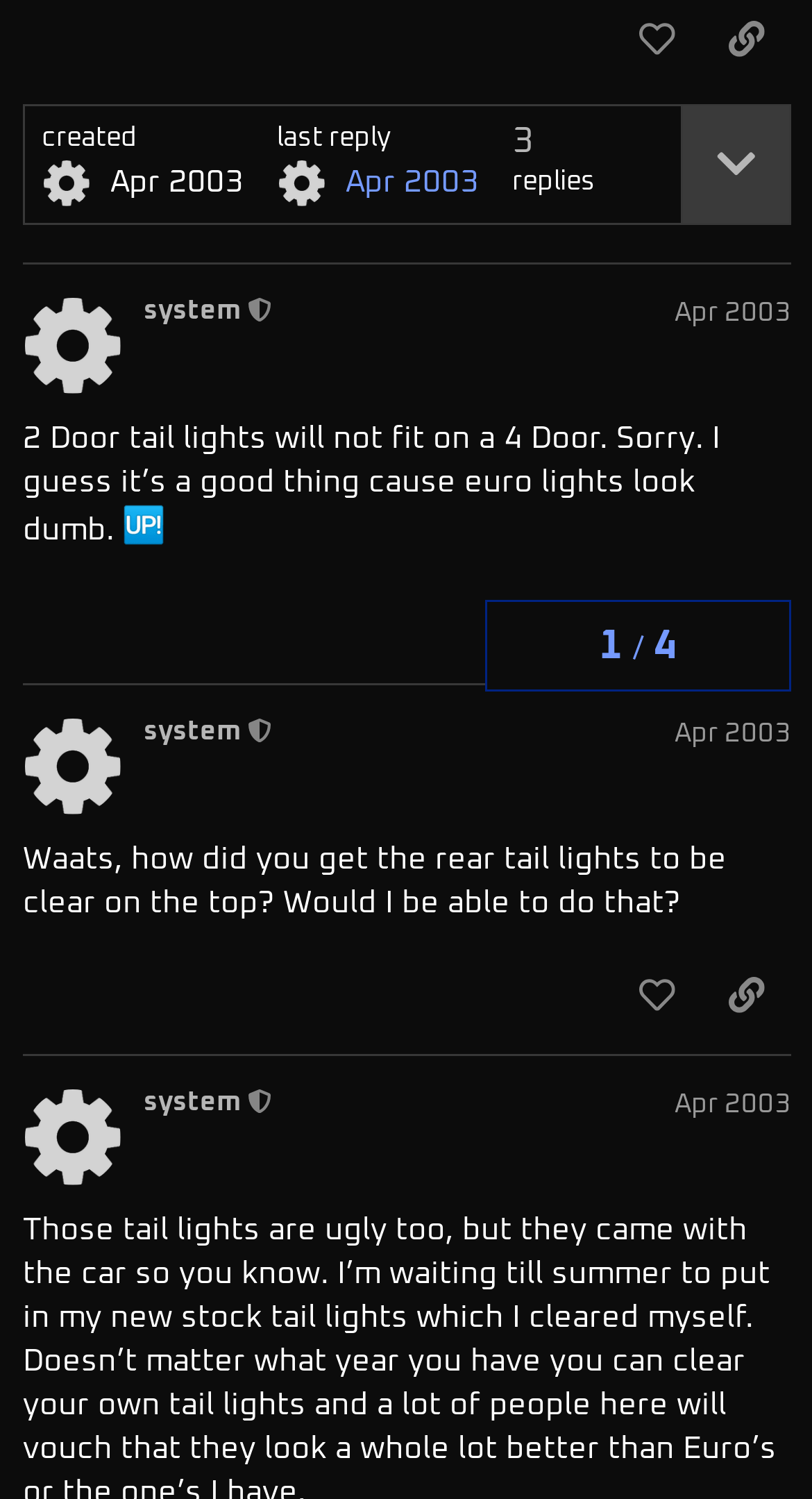Find the coordinates for the bounding box of the element with this description: "title="like this post"".

[0.753, 0.001, 0.864, 0.055]